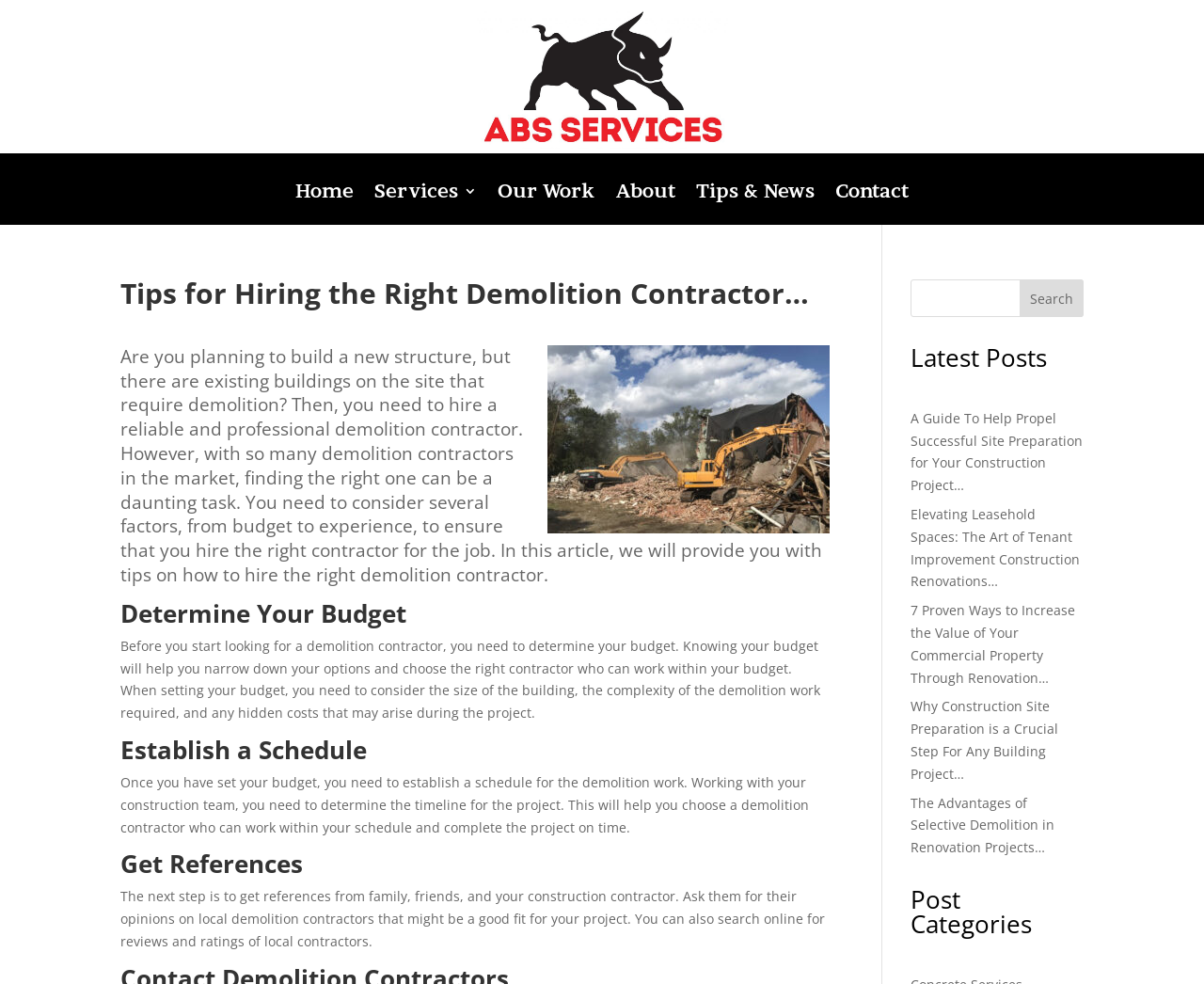Please identify the bounding box coordinates of the area I need to click to accomplish the following instruction: "Click the ABS Services logo".

[0.396, 0.137, 0.604, 0.155]